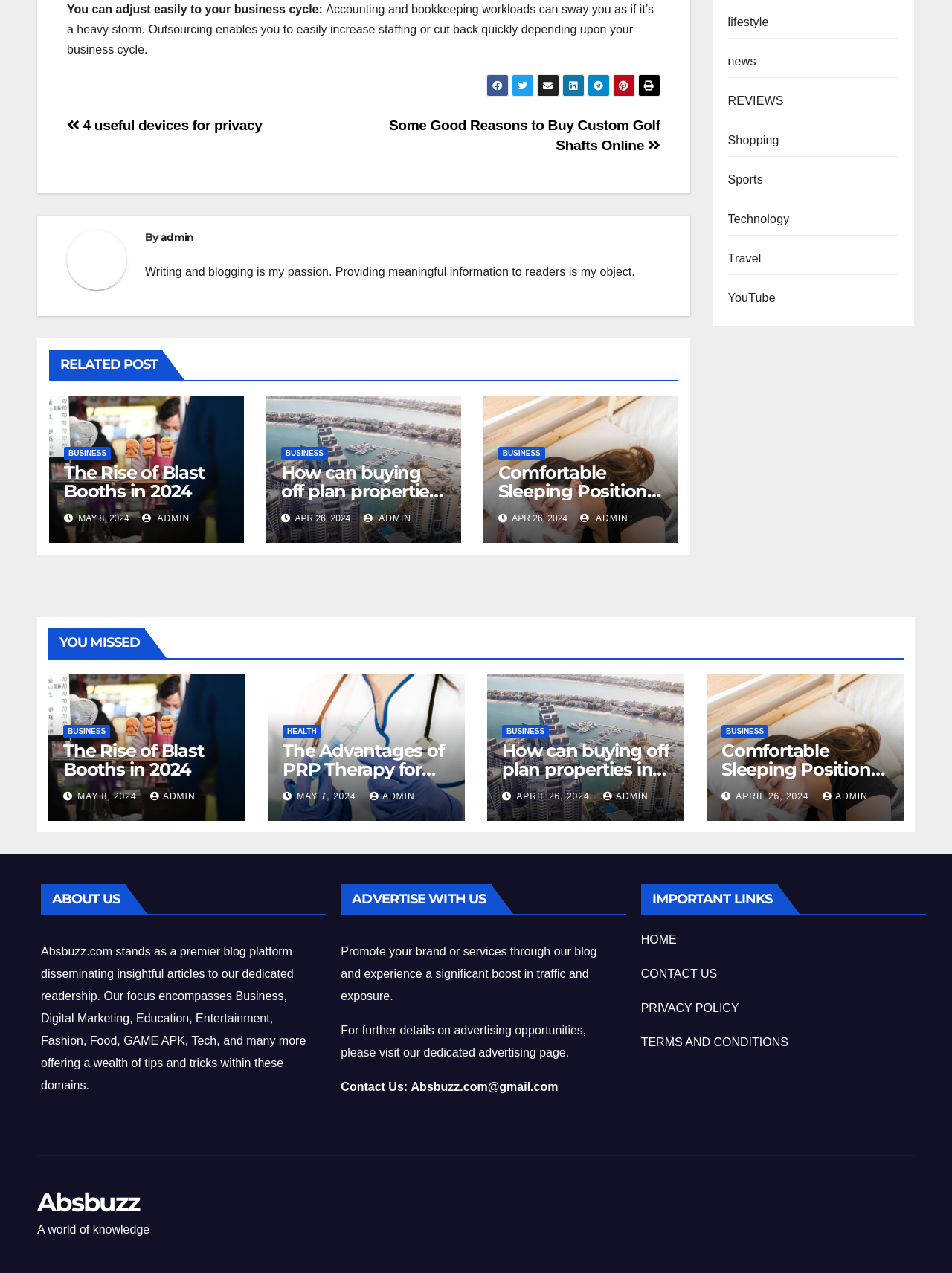Locate the bounding box of the UI element based on this description: "4 useful devices for privacy". Provide four float numbers between 0 and 1 as [left, top, right, bottom].

[0.07, 0.092, 0.275, 0.105]